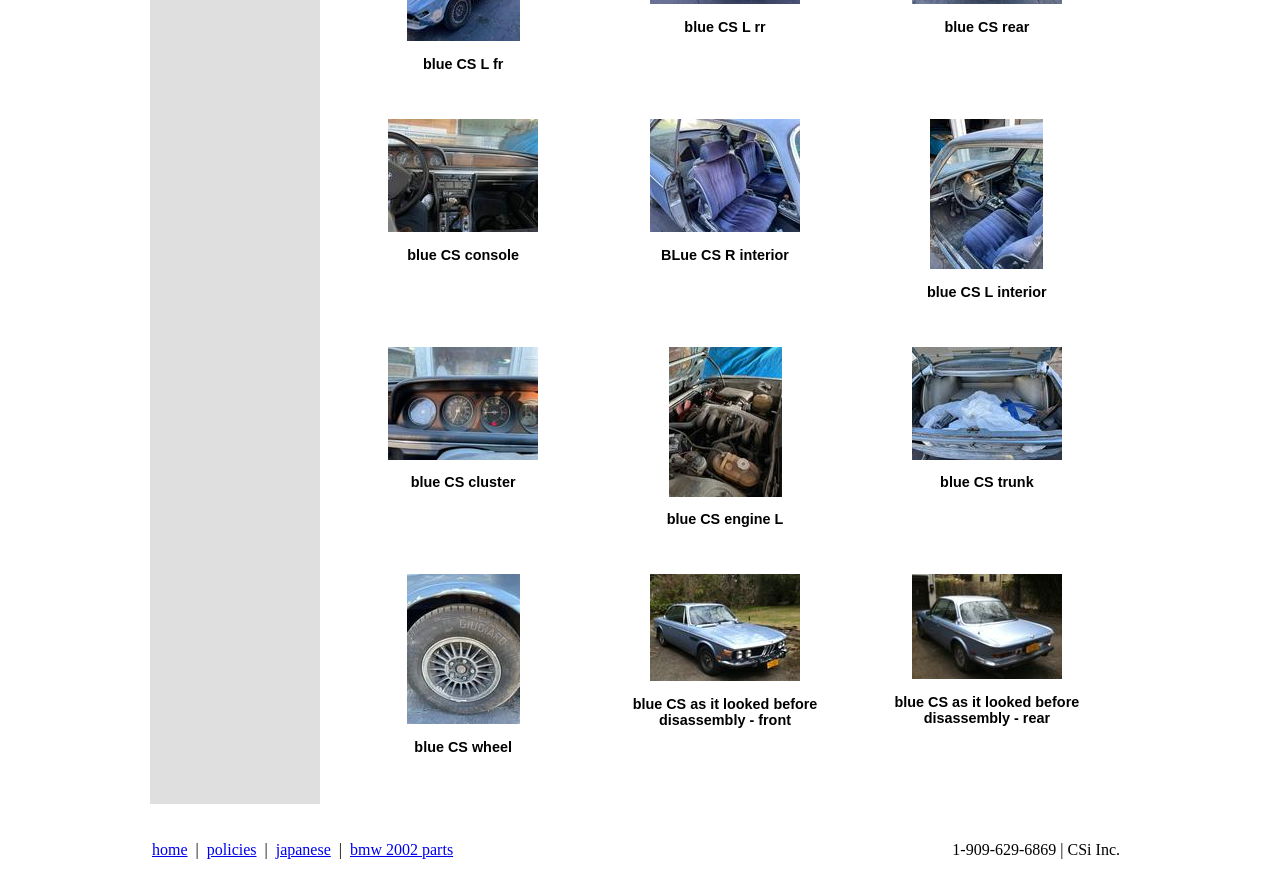Refer to the element description japanese and identify the corresponding bounding box in the screenshot. Format the coordinates as (top-left x, top-left y, bottom-right x, bottom-right y) with values in the range of 0 to 1.

[0.215, 0.961, 0.258, 0.98]